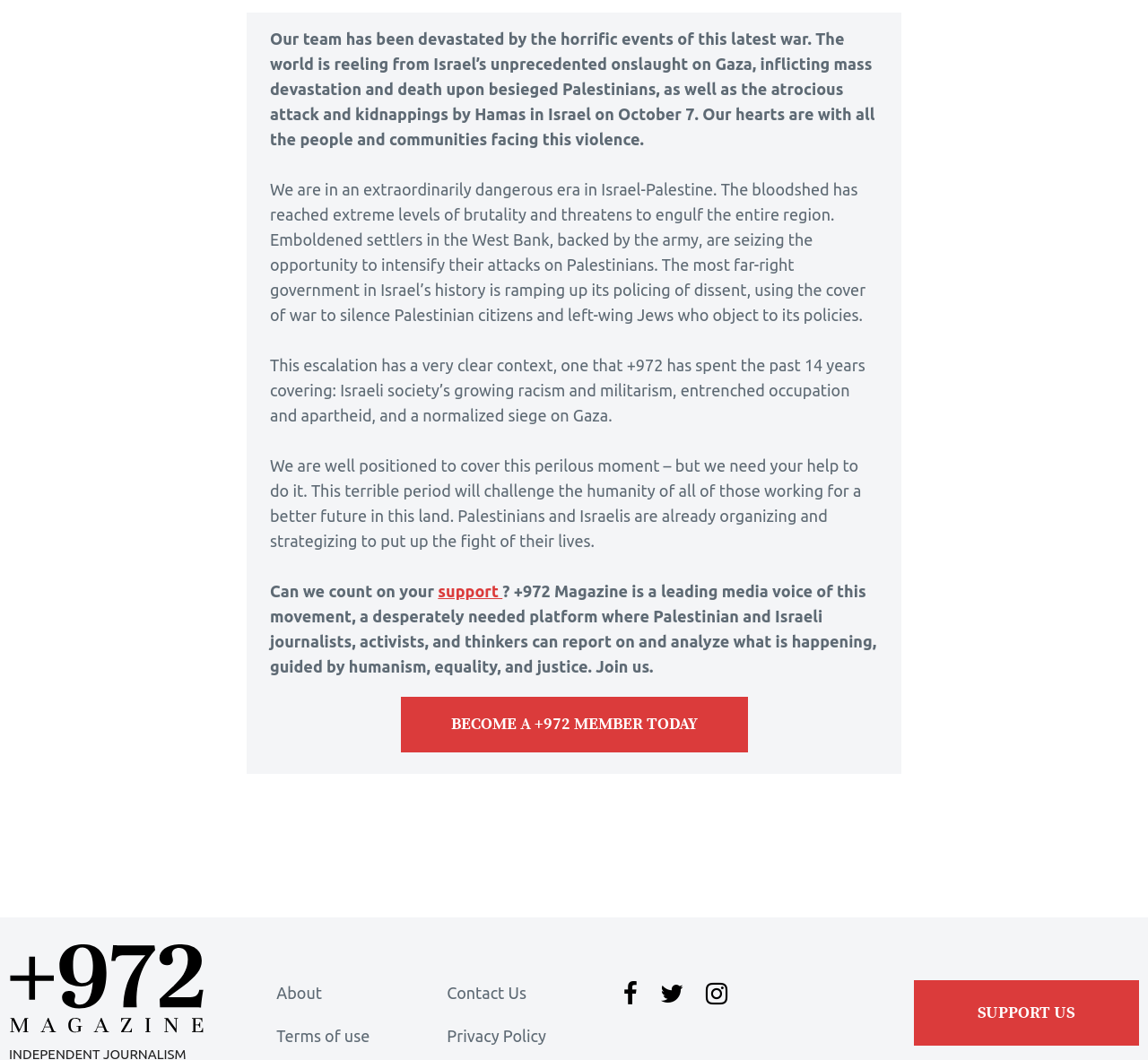What is the author's tone in this webpage? Refer to the image and provide a one-word or short phrase answer.

Emotional and urgent